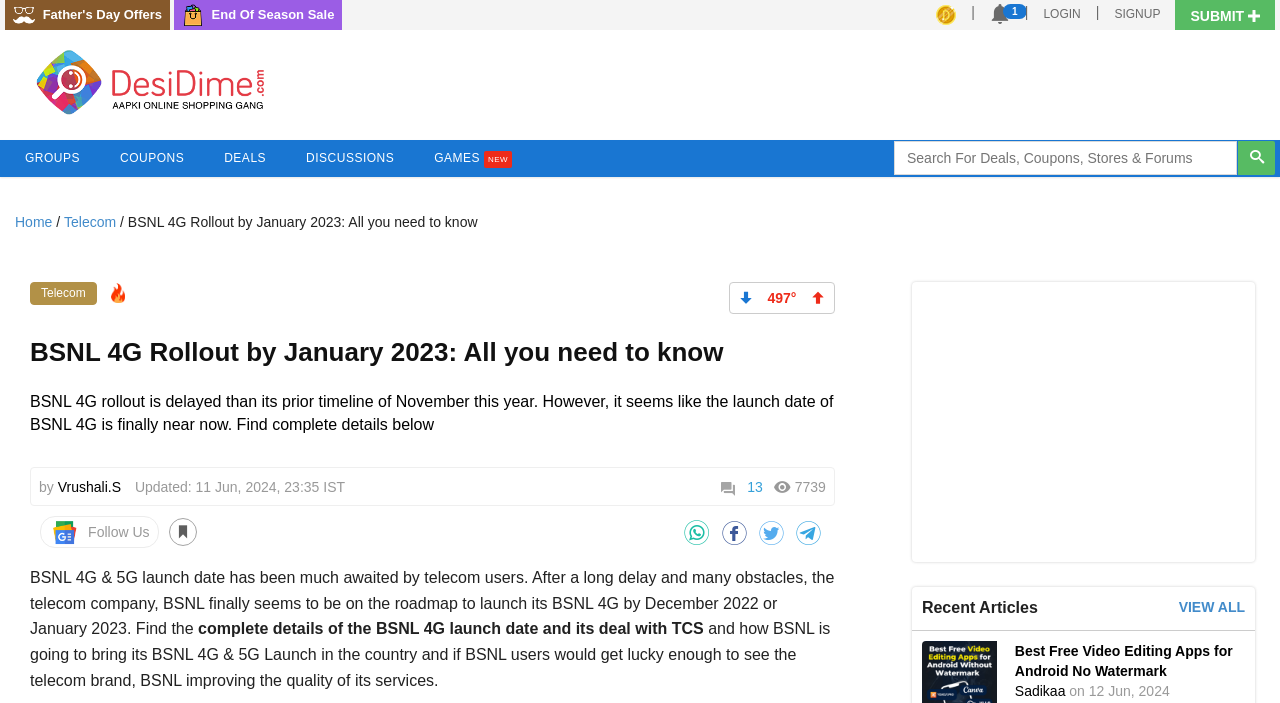Specify the bounding box coordinates of the area that needs to be clicked to achieve the following instruction: "Read the article 'Rohit Sharma’s insistence snatched captaincy from Virat Kohli! Rohit had placed this big condition in front of BCCI'".

None